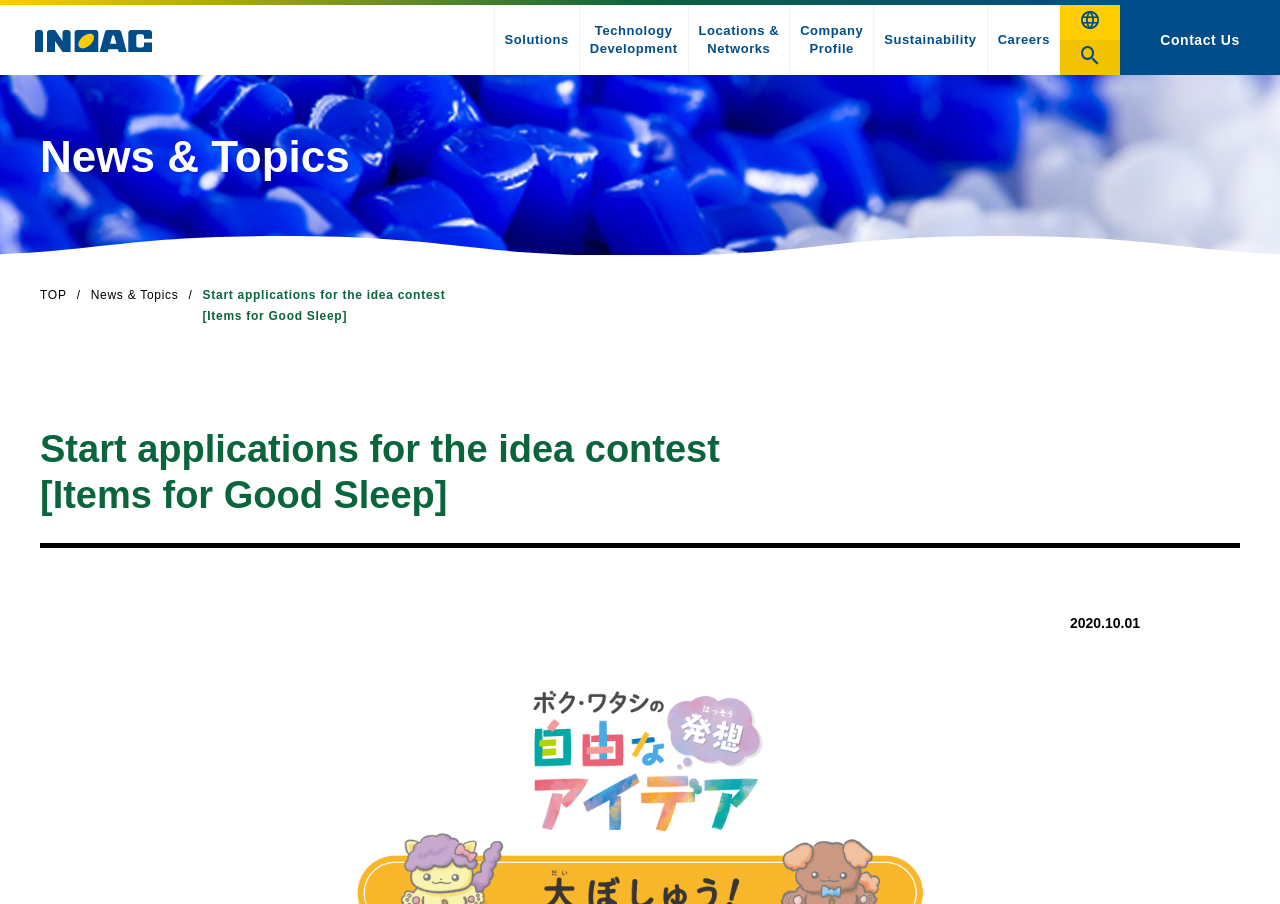Please specify the bounding box coordinates for the clickable region that will help you carry out the instruction: "Read 'Start applications for the idea contest [Items for Good Sleep]' heading".

[0.031, 0.472, 0.969, 0.606]